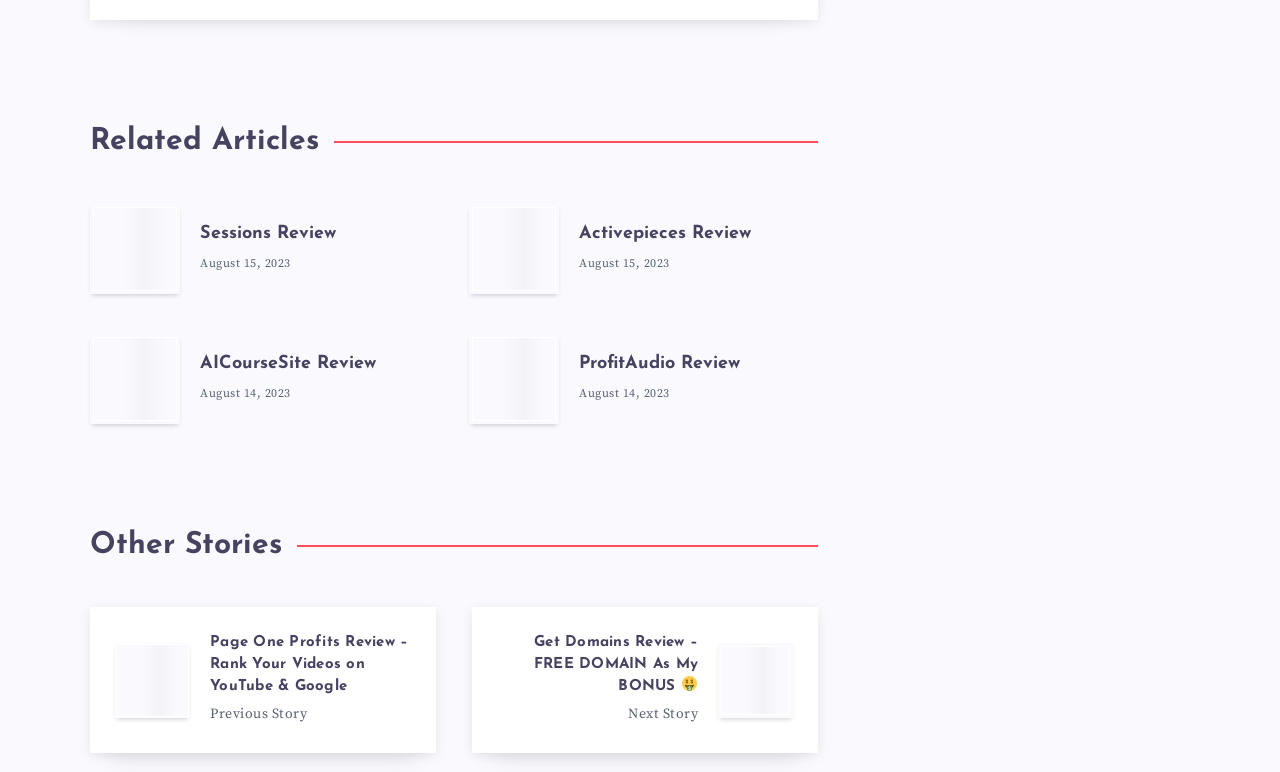Give a one-word or short phrase answer to the question: 
What is the purpose of the 'Next Story' and 'Previous Story' buttons?

Navigation